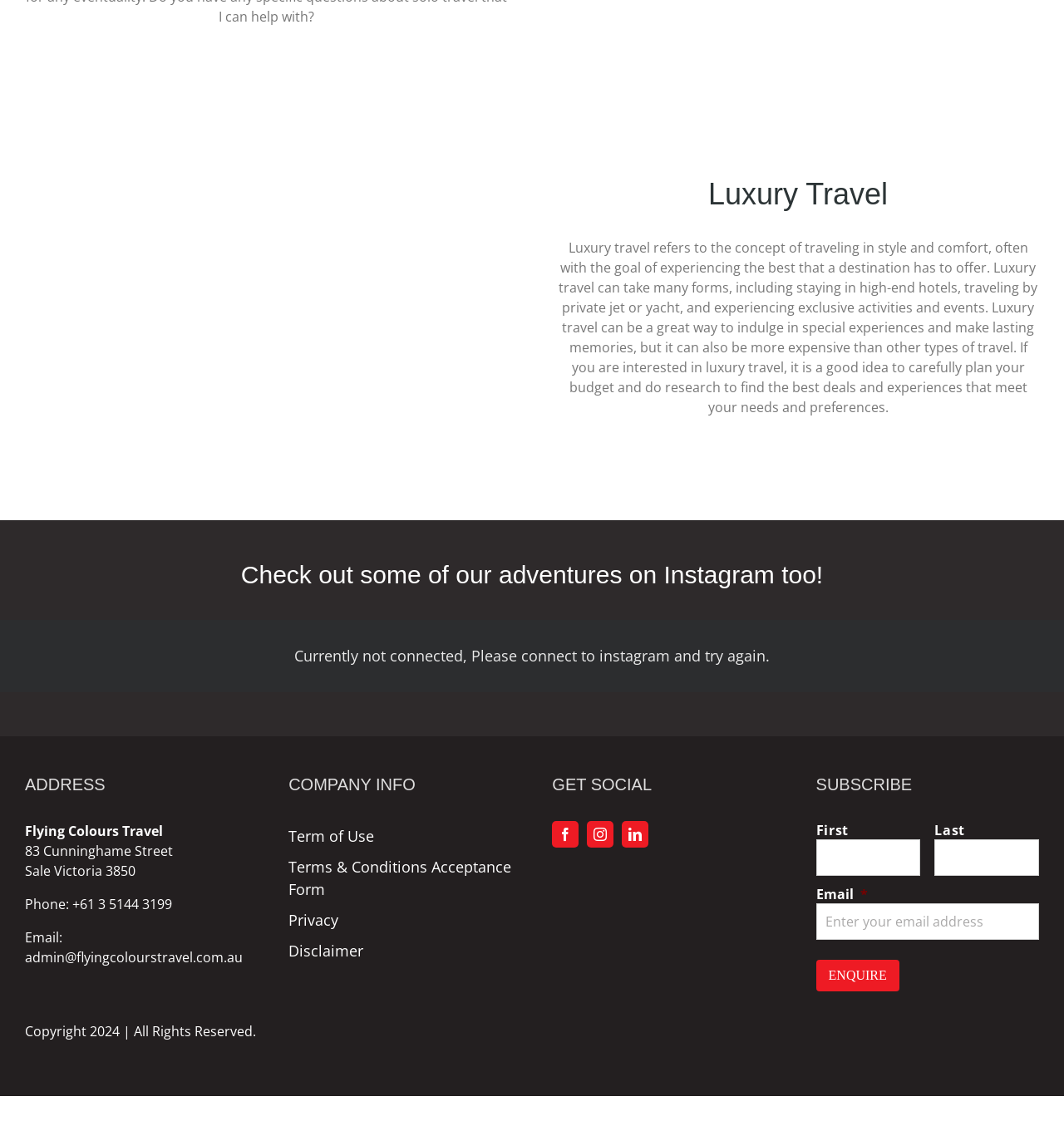What is the company name mentioned in the 'ADDRESS' section?
Use the image to give a comprehensive and detailed response to the question.

By looking at the StaticText element with the text 'Flying Colours Travel' under the 'ADDRESS' section, we can find the company name.